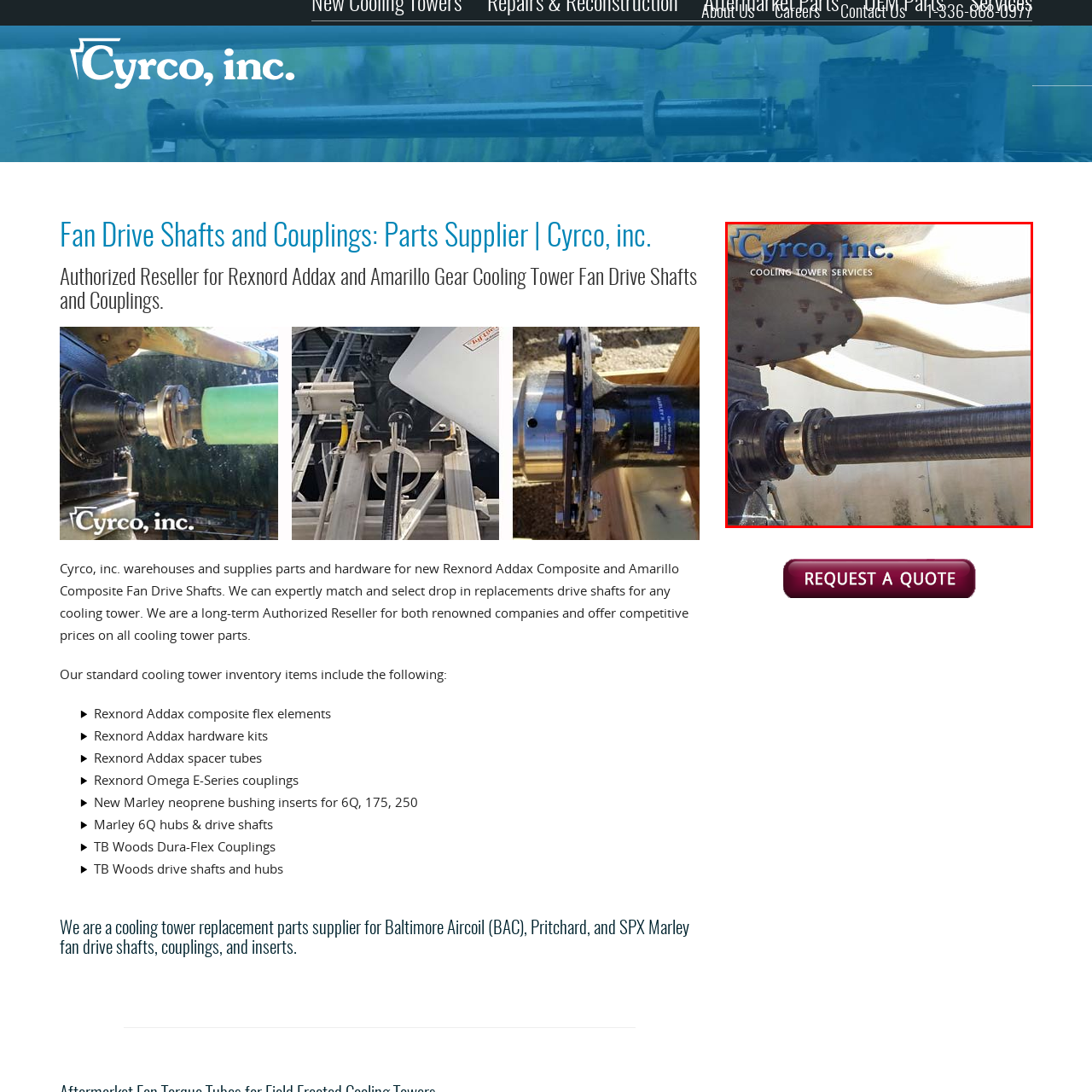Generate a detailed caption for the content inside the red bounding box.

The image showcases a detailed view of a cooling tower assembly, specifically focusing on the drive shaft and coupling components essential for its operation. In the foreground, a robust drive shaft transitions smoothly into a coupling mechanism, which connects it to the cooling tower system. The intricate design of the coupling and the surrounding machinery emphasizes the engineering required for efficient cooling processes. Above, the propeller-like blades suggest a well-maintained cooling tower environment. The branding of Cyrco, Inc. is prominently displayed, indicating their role as a leading provider of cooling tower services. This image effectively highlights the importance of reliable parts in ensuring optimal cooling tower performance.